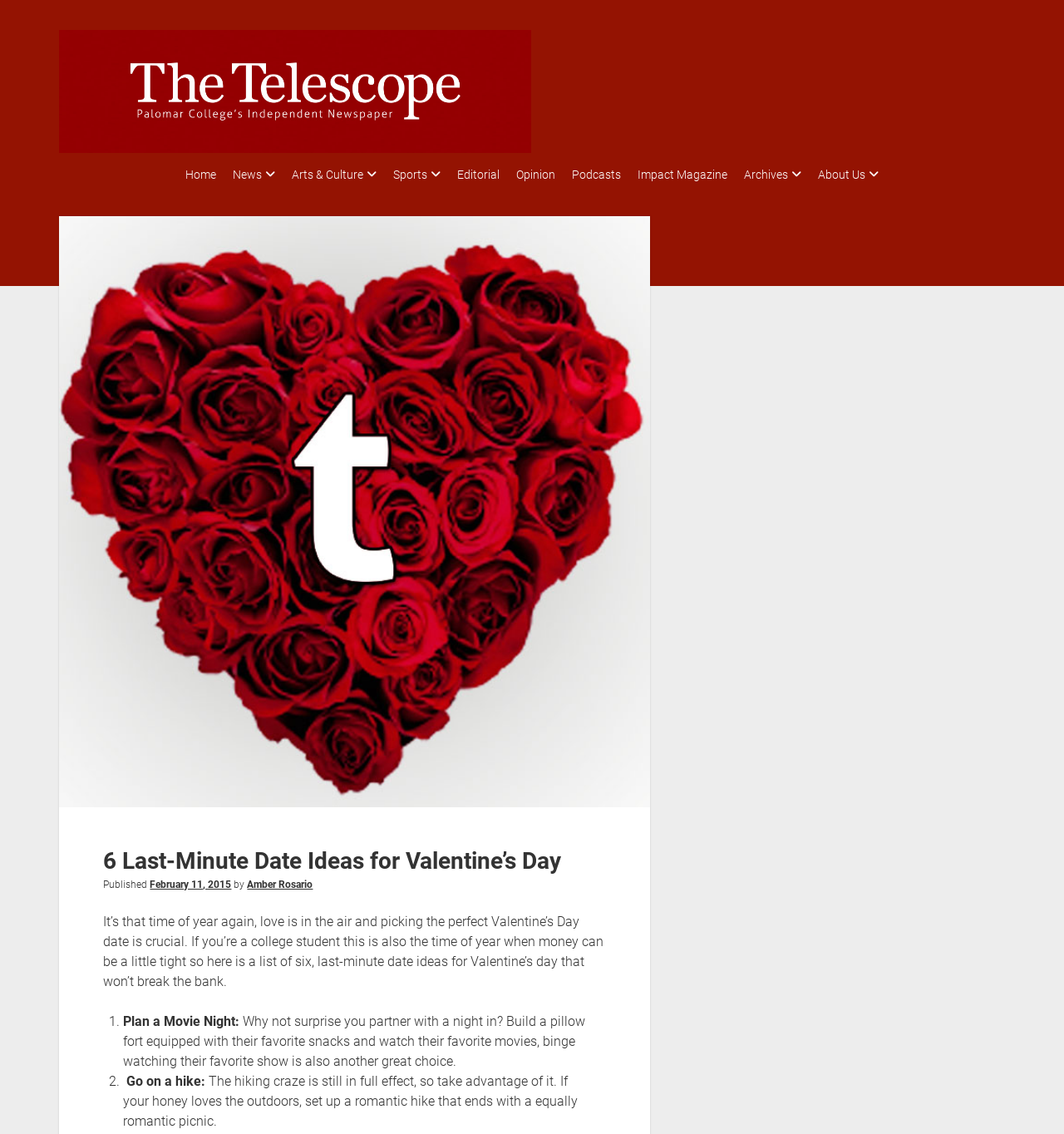Identify the bounding box coordinates necessary to click and complete the given instruction: "Watch 'Thursday Appointment' video".

None